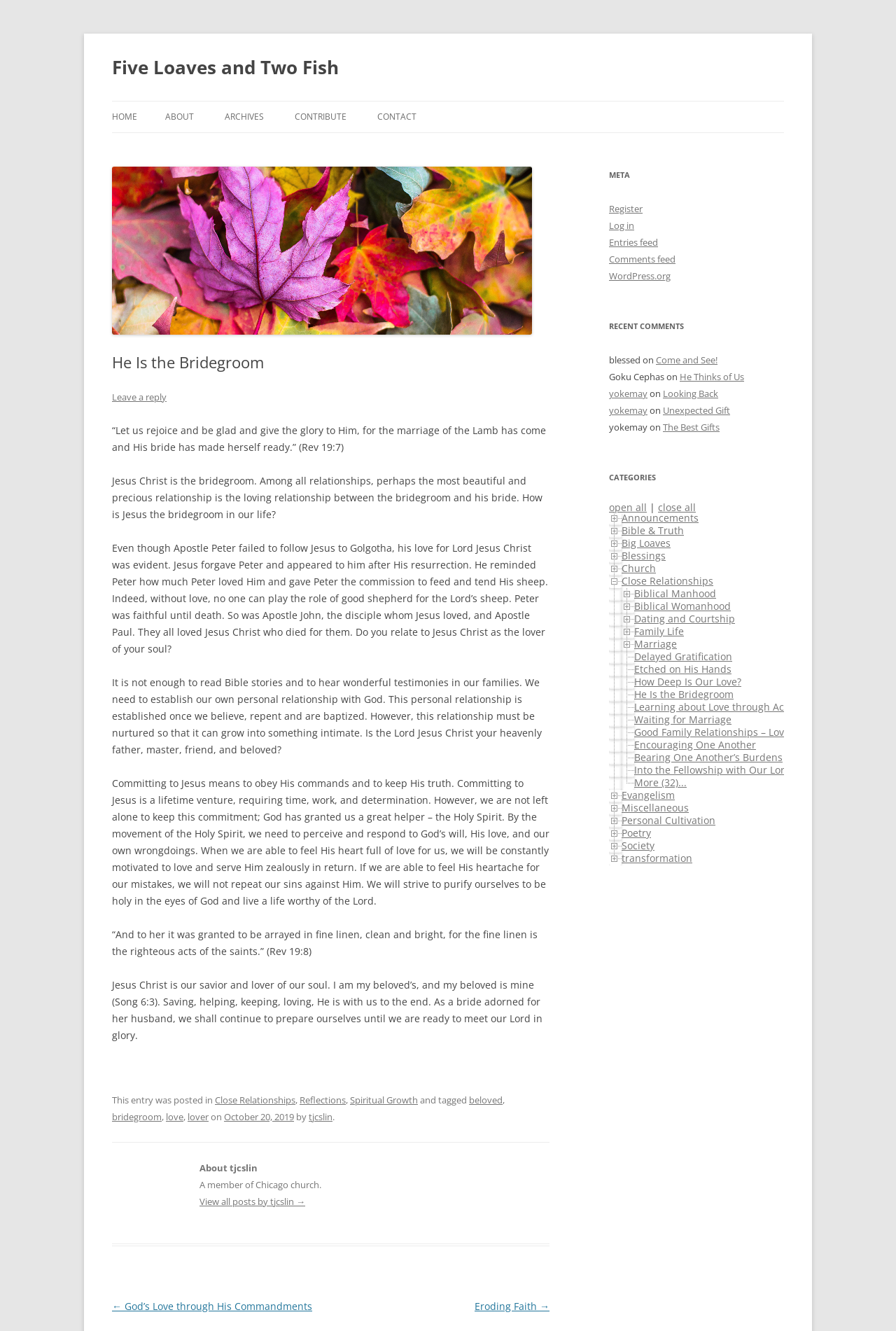Locate the bounding box coordinates of the area where you should click to accomplish the instruction: "Register for an account".

[0.68, 0.152, 0.717, 0.162]